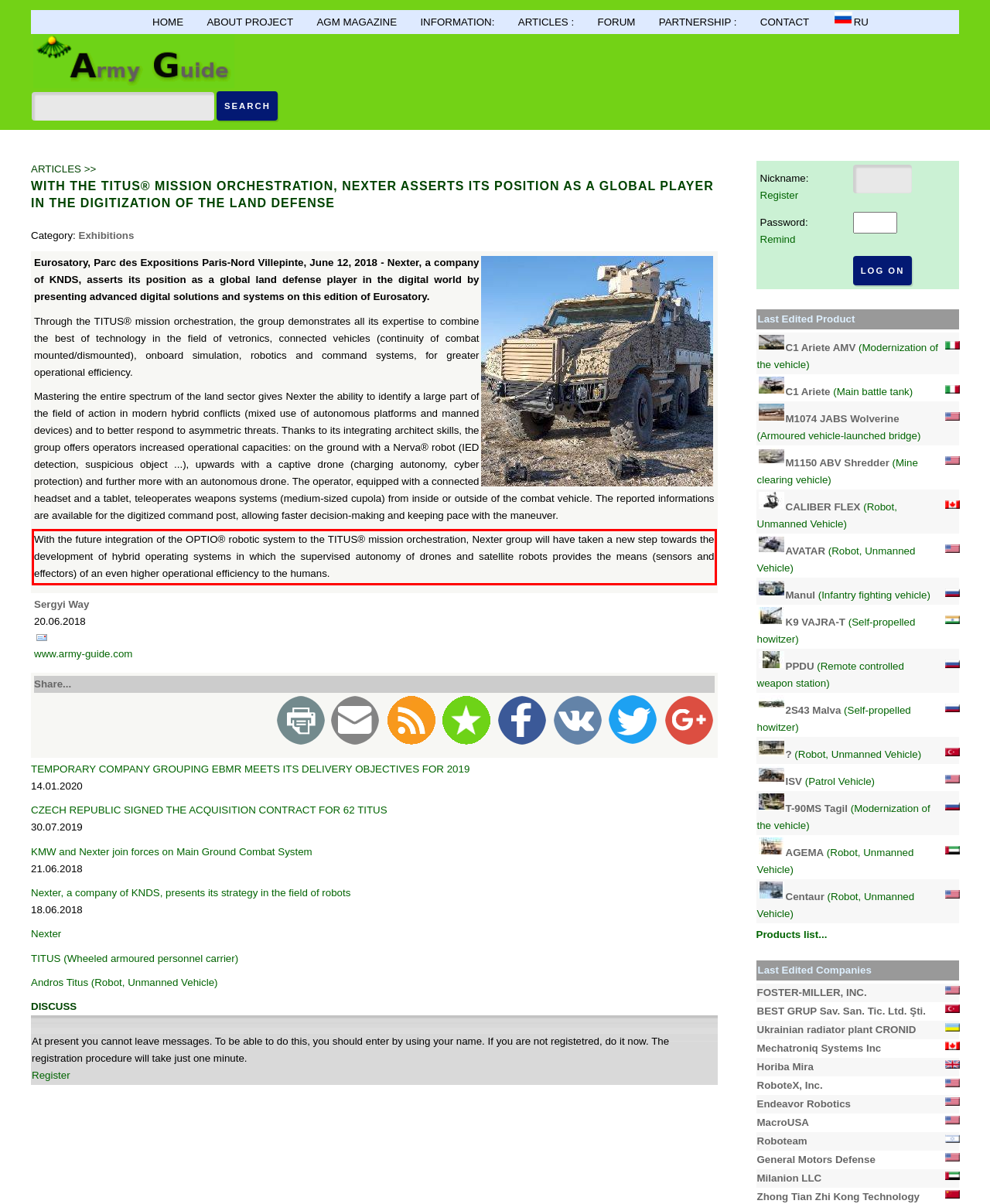Using the provided screenshot of a webpage, recognize the text inside the red rectangle bounding box by performing OCR.

With the future integration of the OPTIO® robotic system to the TITUS® mission orchestration, Nexter group will have taken a new step towards the development of hybrid operating systems in which the supervised autonomy of drones and satellite robots provides the means (sensors and effectors) of an even higher operational efficiency to the humans.